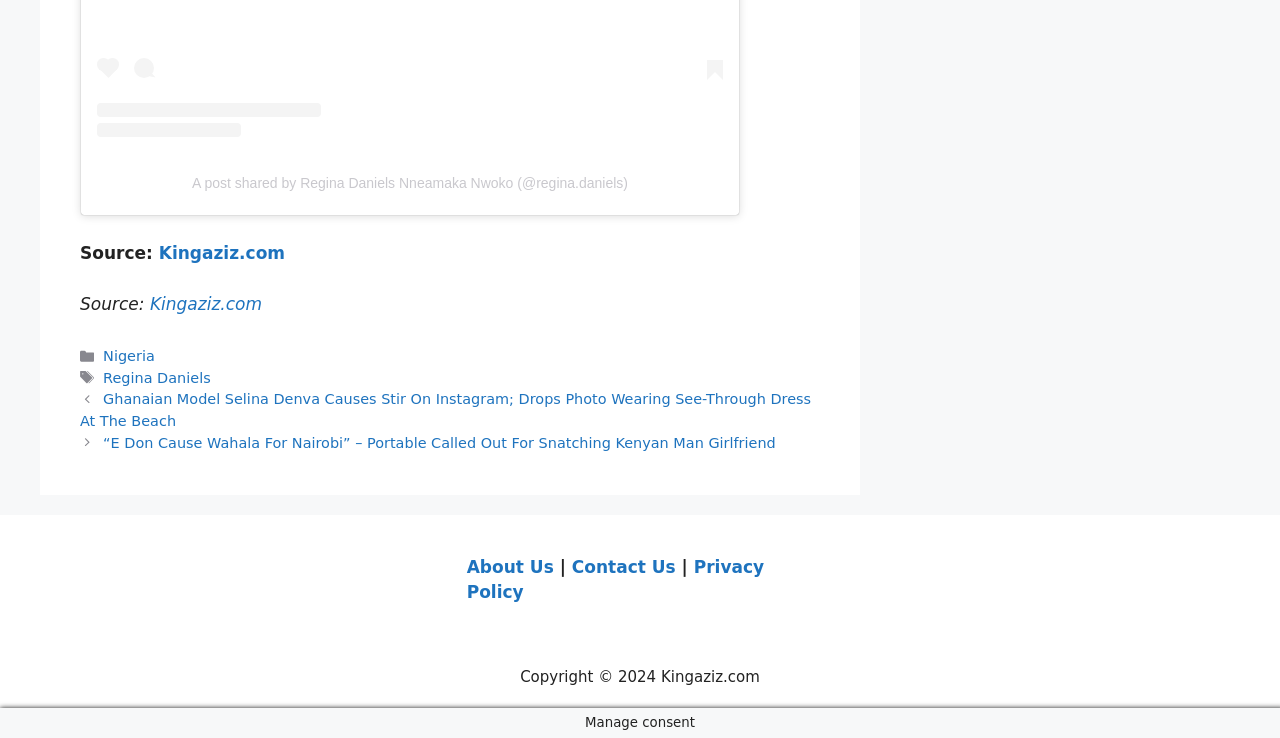Determine the bounding box for the described HTML element: "Contact Us". Ensure the coordinates are four float numbers between 0 and 1 in the format [left, top, right, bottom].

[0.447, 0.754, 0.528, 0.781]